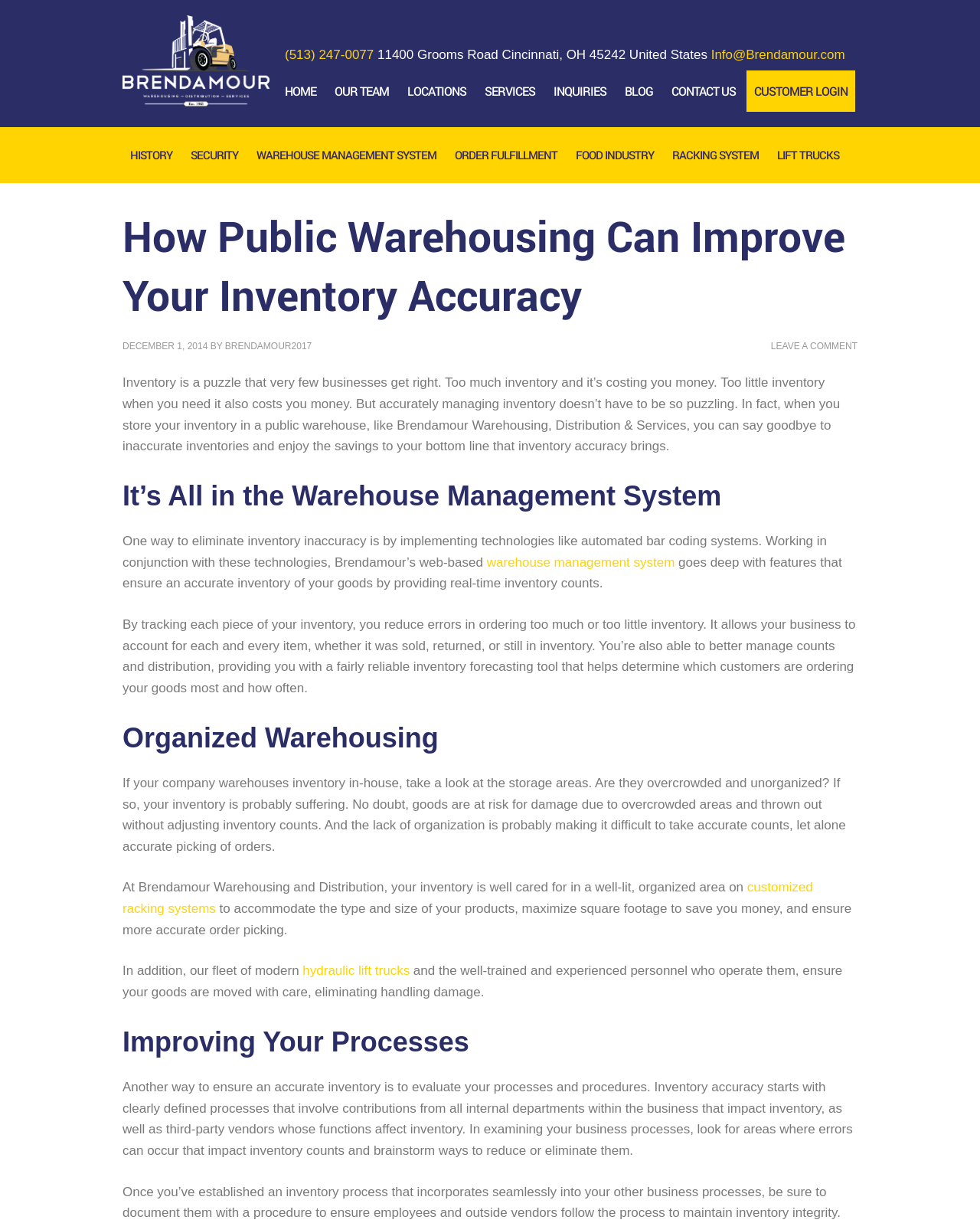Pinpoint the bounding box coordinates of the clickable area necessary to execute the following instruction: "Visit HOME page". The coordinates should be given as four float numbers between 0 and 1, namely [left, top, right, bottom].

[0.283, 0.058, 0.33, 0.092]